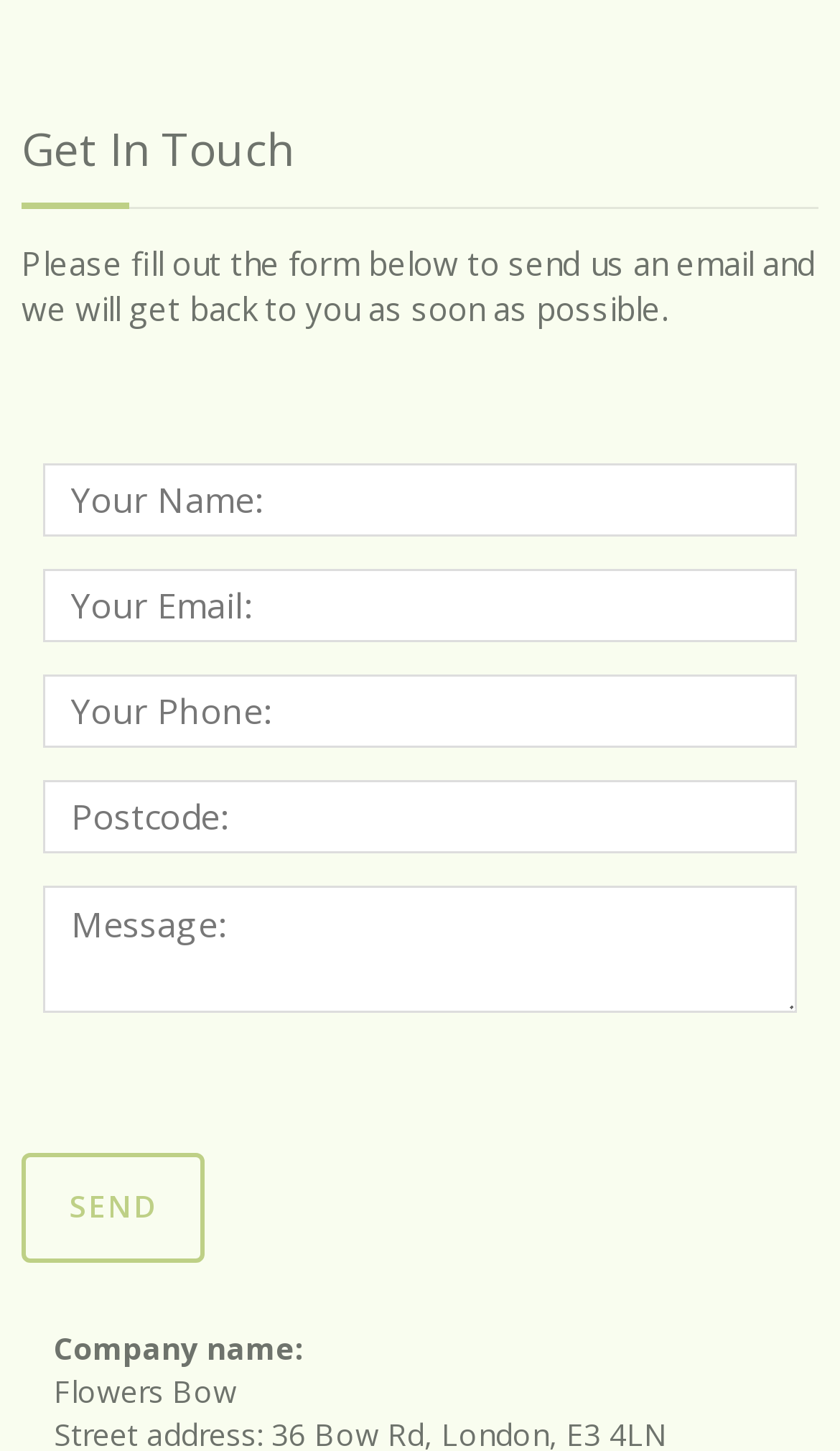Please give a concise answer to this question using a single word or phrase: 
How many textboxes are there in the form?

5